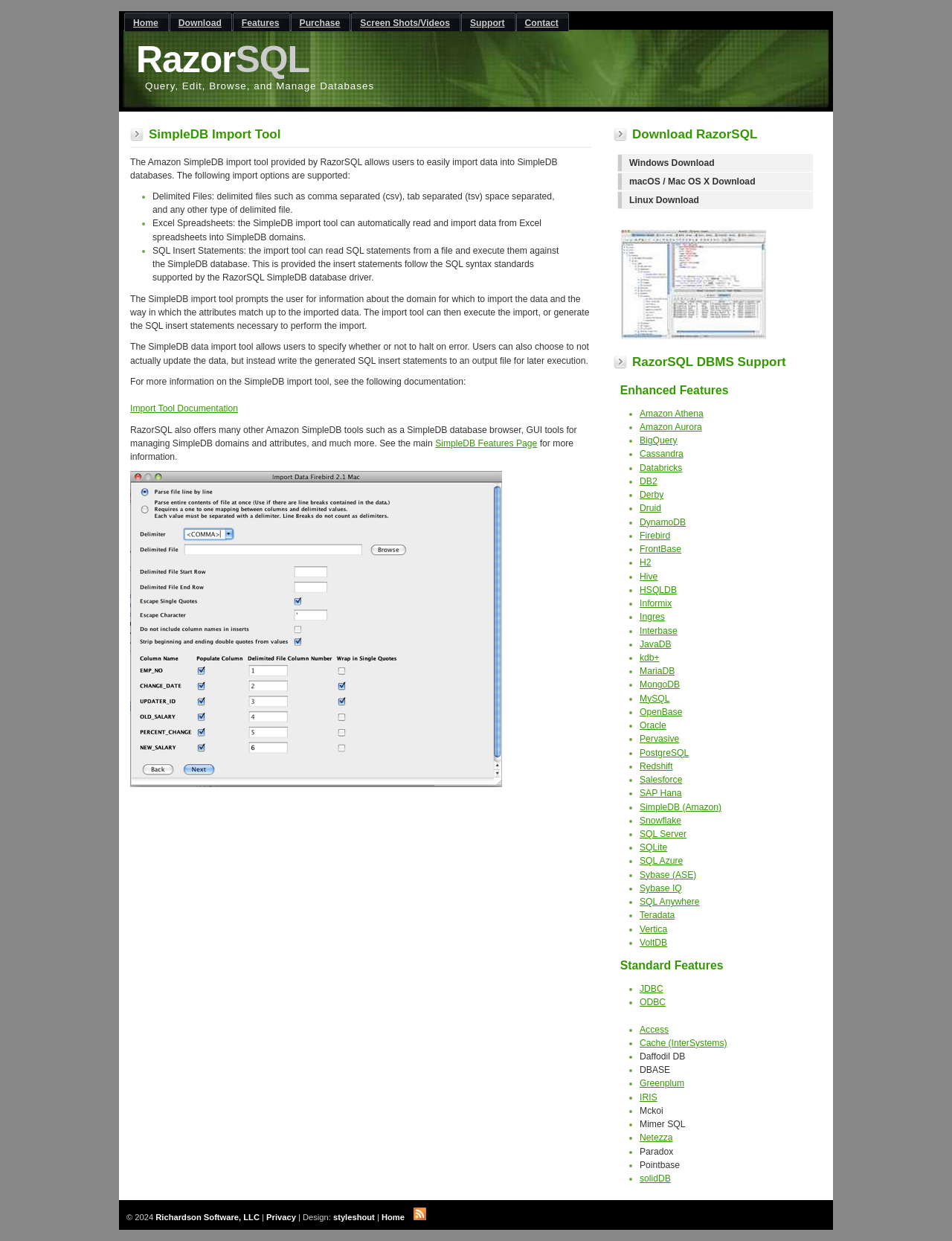Determine the bounding box coordinates of the element that should be clicked to execute the following command: "Learn more about RazorSQL's support for Amazon Aurora".

[0.672, 0.34, 0.737, 0.348]